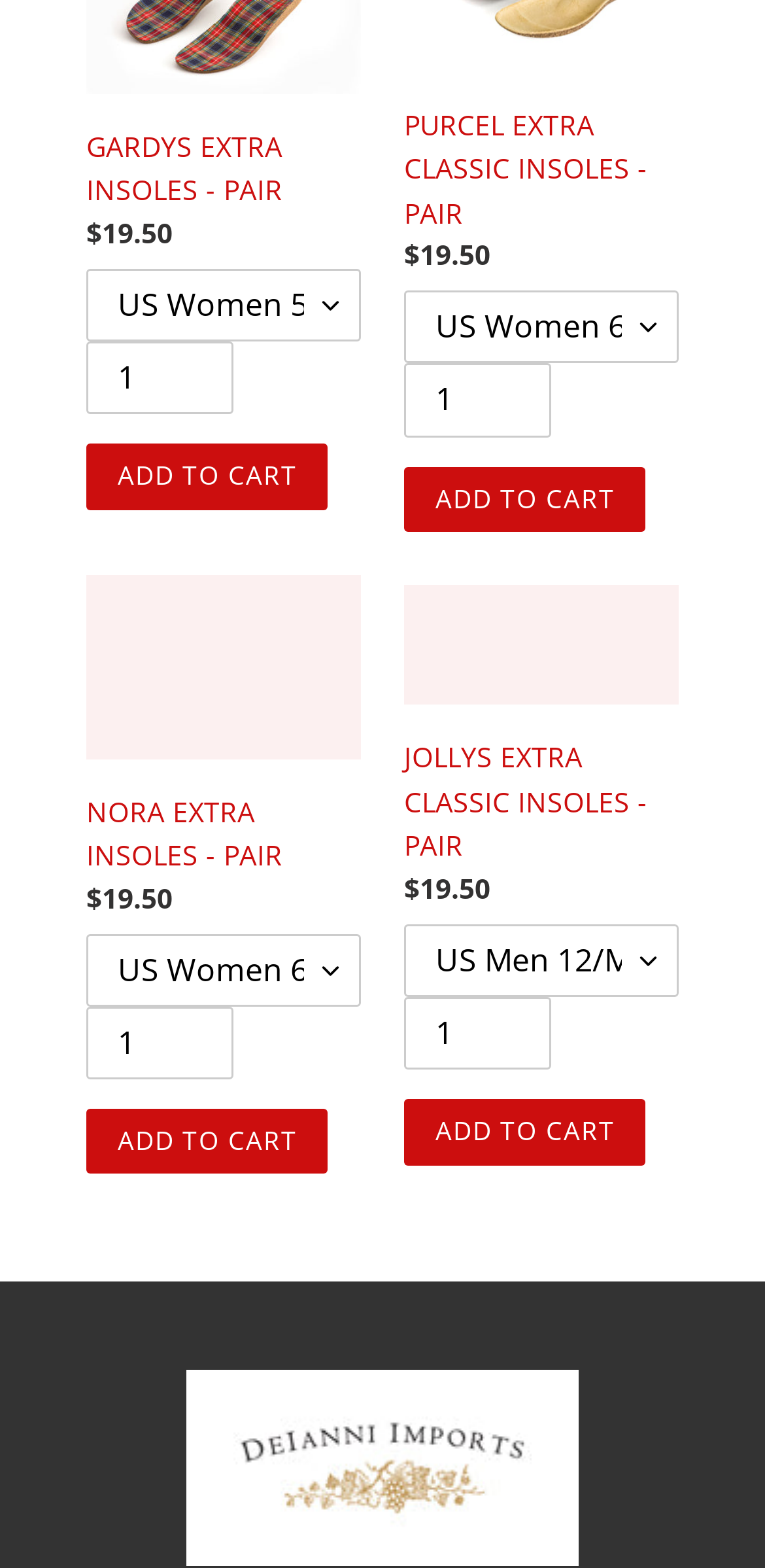What is the function of the button?
Please use the visual content to give a single word or phrase answer.

Add to cart